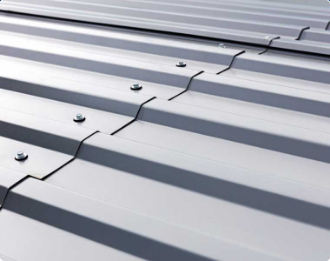What is a benefit of using Classic Rib roofing? Analyze the screenshot and reply with just one word or a short phrase.

Energy efficiency